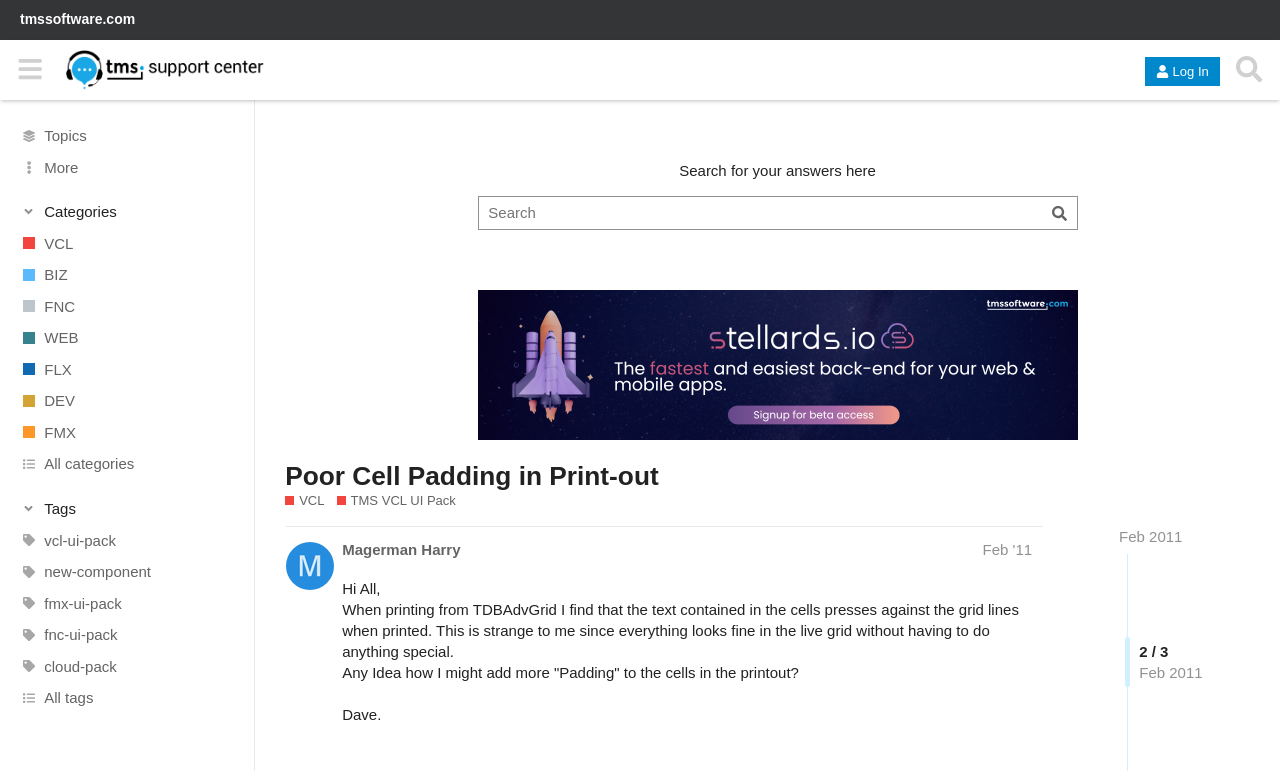Give the bounding box coordinates for this UI element: "Log In". The coordinates should be four float numbers between 0 and 1, arranged as [left, top, right, bottom].

[0.895, 0.073, 0.953, 0.111]